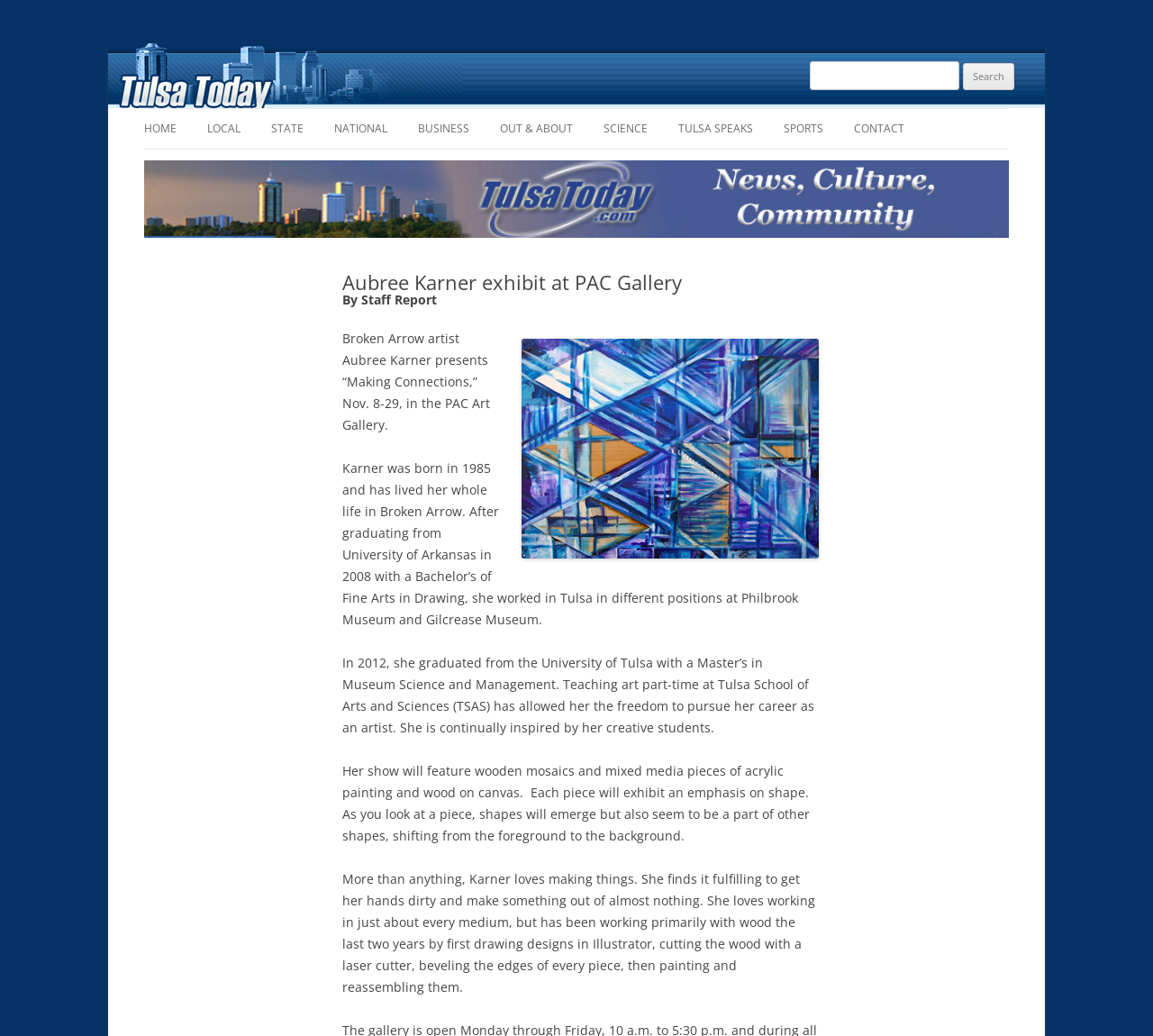Pinpoint the bounding box coordinates of the element you need to click to execute the following instruction: "Search for something". The bounding box should be represented by four float numbers between 0 and 1, in the format [left, top, right, bottom].

[0.703, 0.059, 0.88, 0.087]